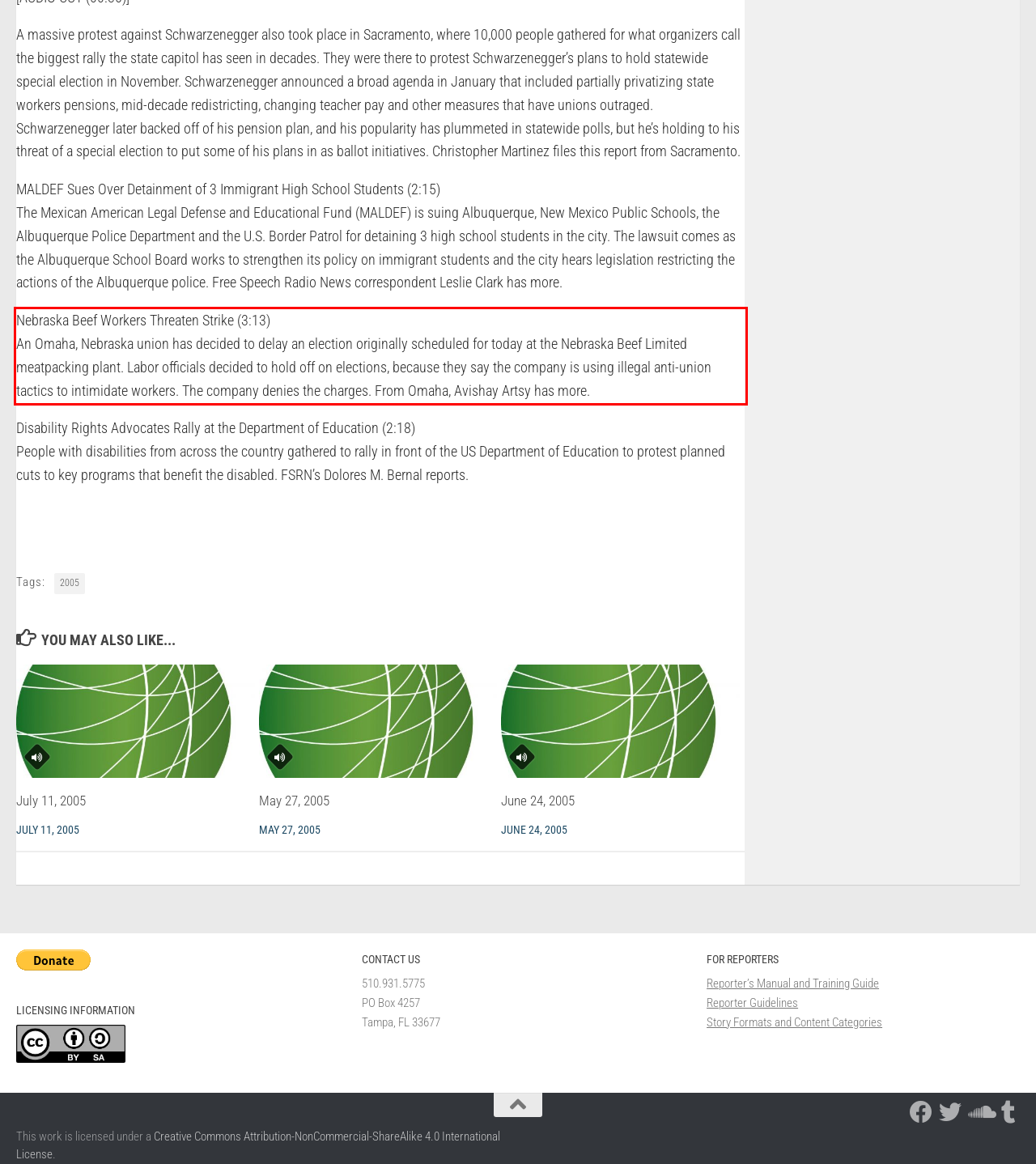Look at the webpage screenshot and recognize the text inside the red bounding box.

Nebraska Beef Workers Threaten Strike (3:13) An Omaha, Nebraska union has decided to delay an election originally scheduled for today at the Nebraska Beef Limited meatpacking plant. Labor officials decided to hold off on elections, because they say the company is using illegal anti-union tactics to intimidate workers. The company denies the charges. From Omaha, Avishay Artsy has more.